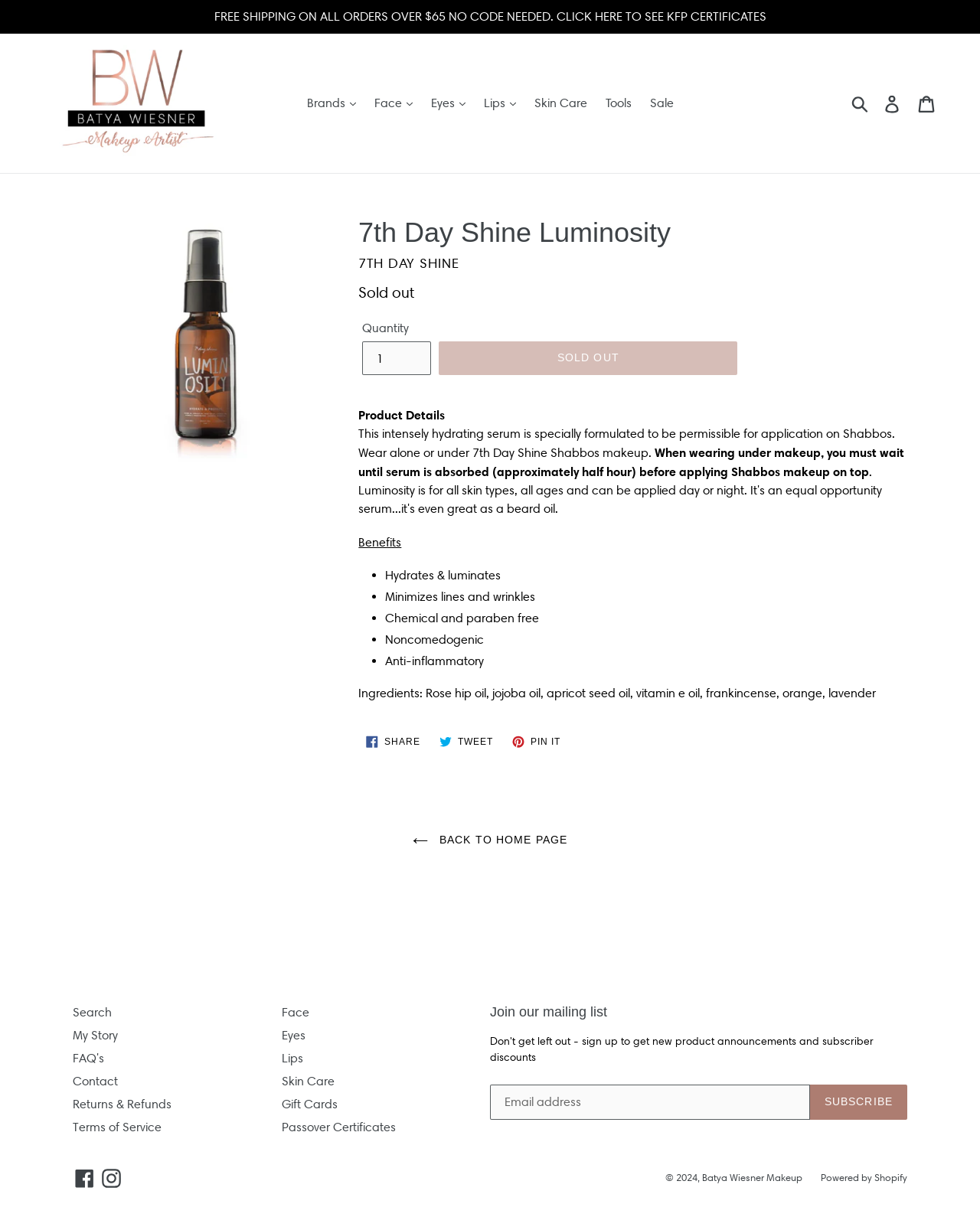Please give a succinct answer using a single word or phrase:
How do I apply the serum on Shabbos?

Wear alone or under makeup